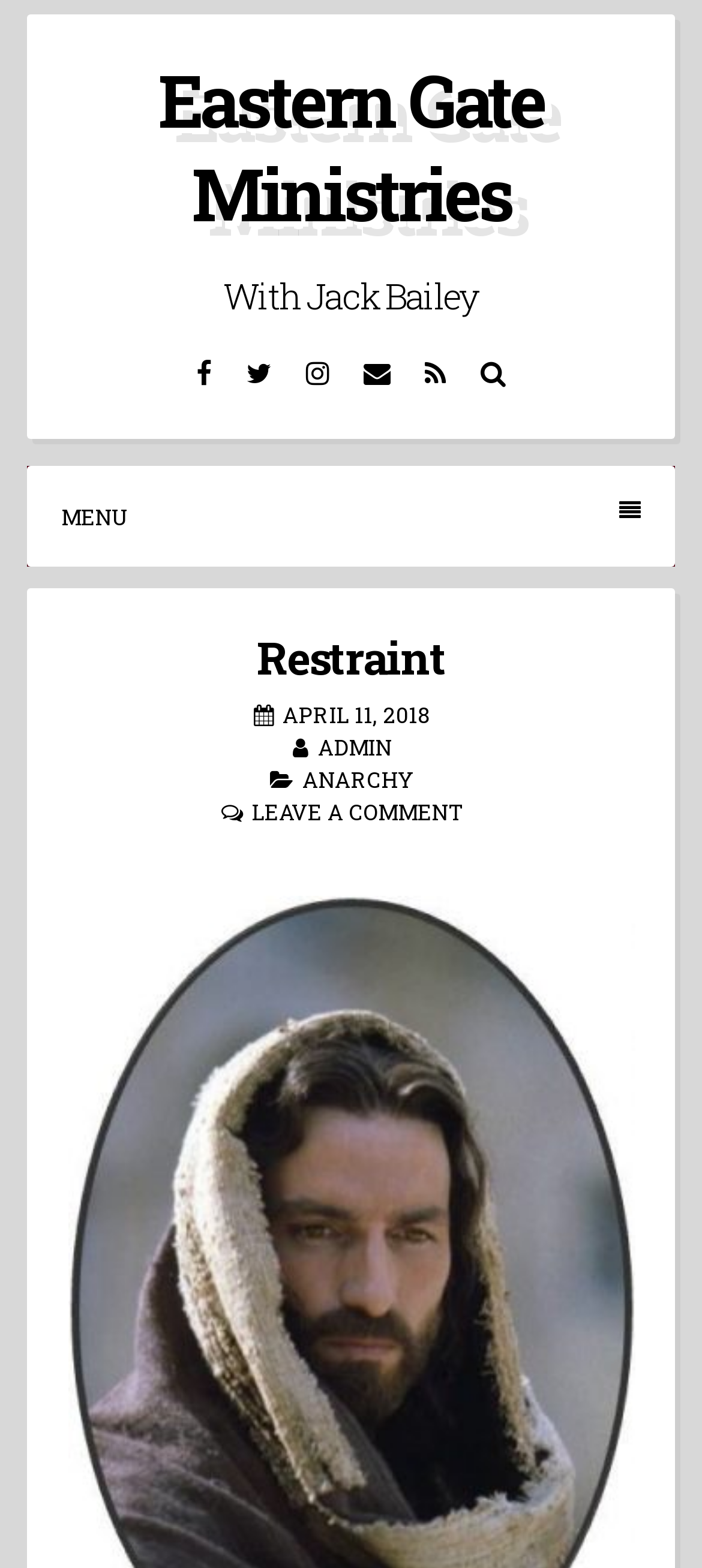Provide your answer to the question using just one word or phrase: Who is the author of the webpage?

Jack Bailey